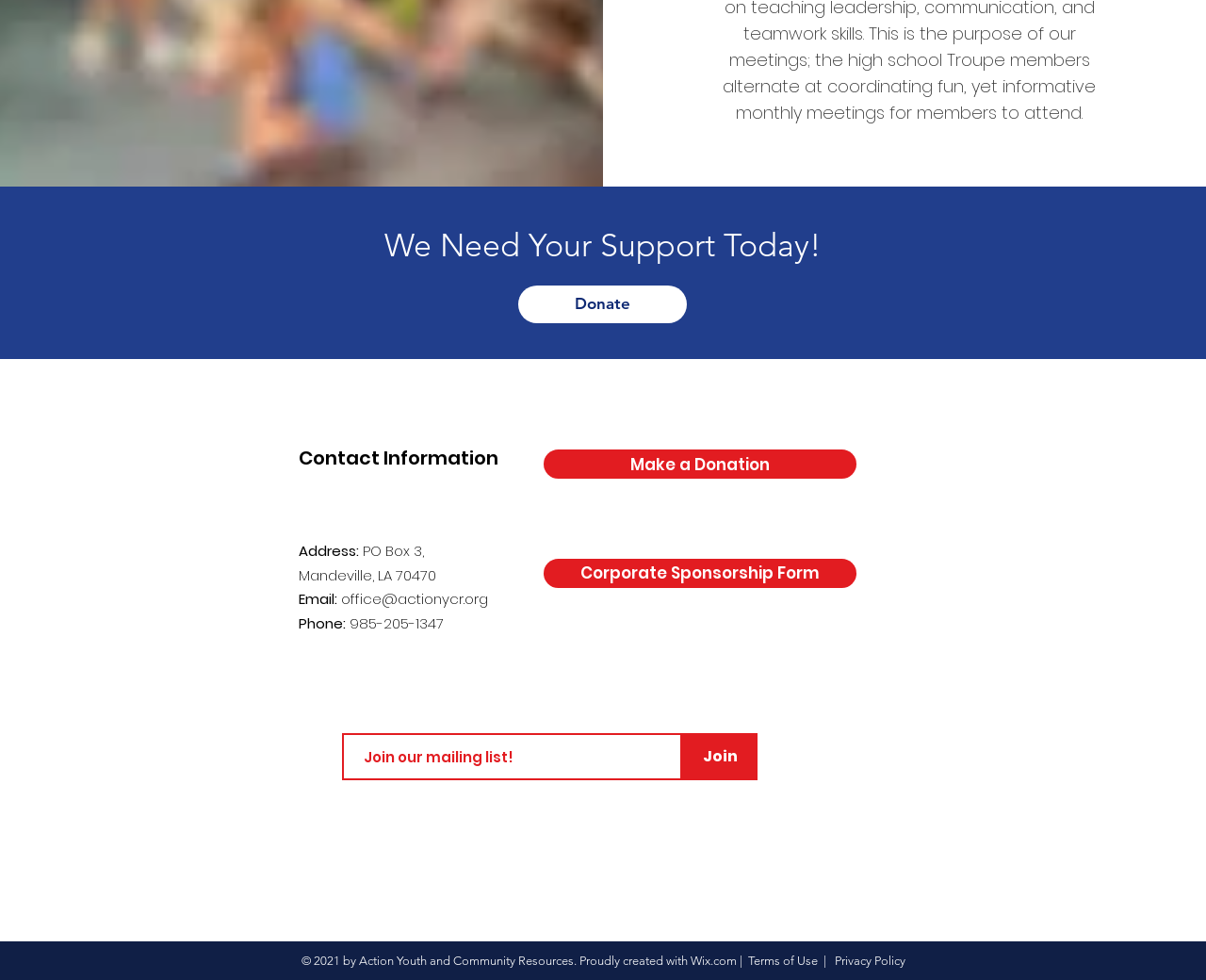Find the bounding box coordinates of the element to click in order to complete this instruction: "Send an email to office@actionycr.org". The bounding box coordinates must be four float numbers between 0 and 1, denoted as [left, top, right, bottom].

[0.283, 0.601, 0.405, 0.621]